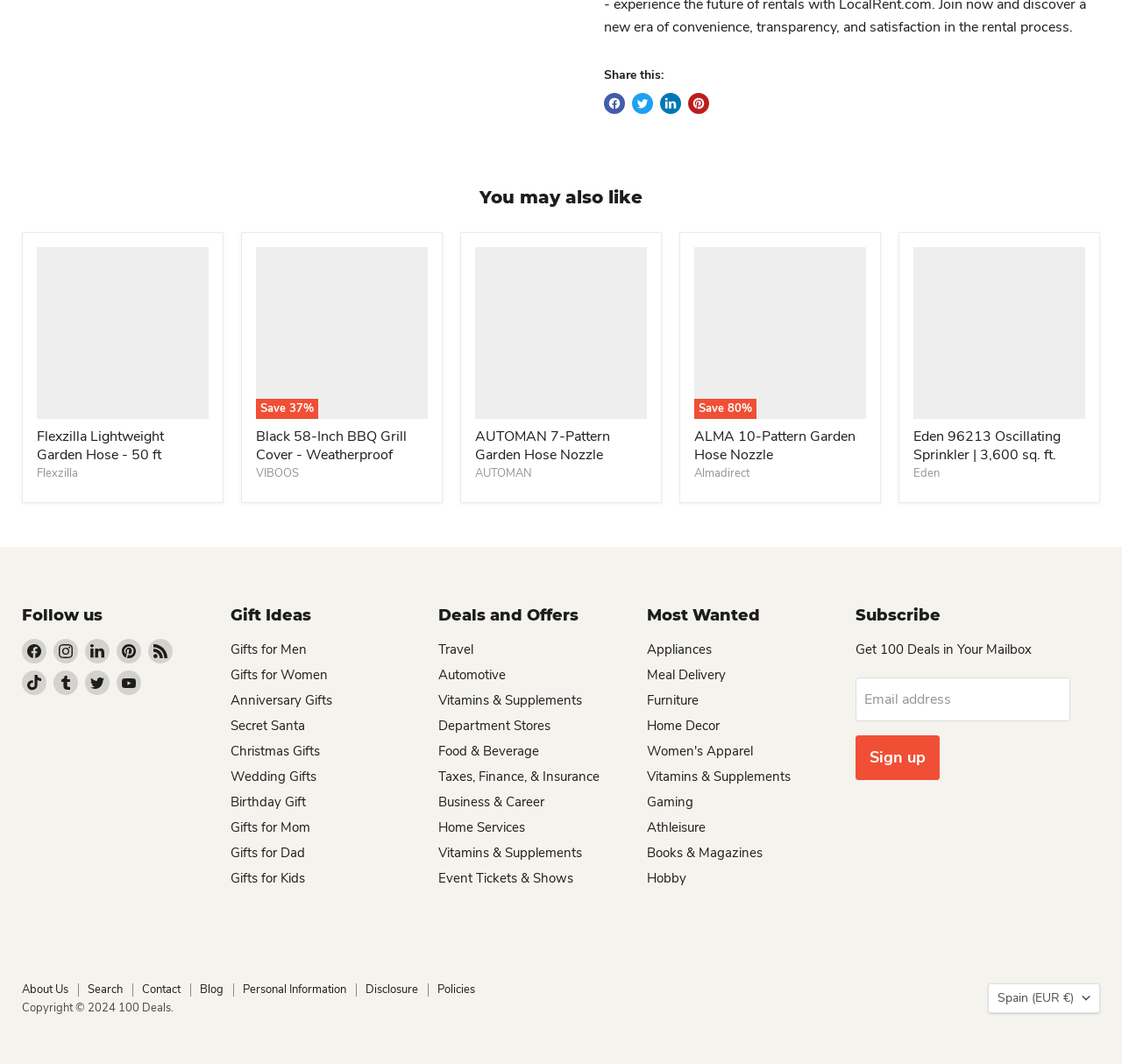How many social media platforms are listed in the footer?
Based on the image, answer the question with a single word or brief phrase.

9